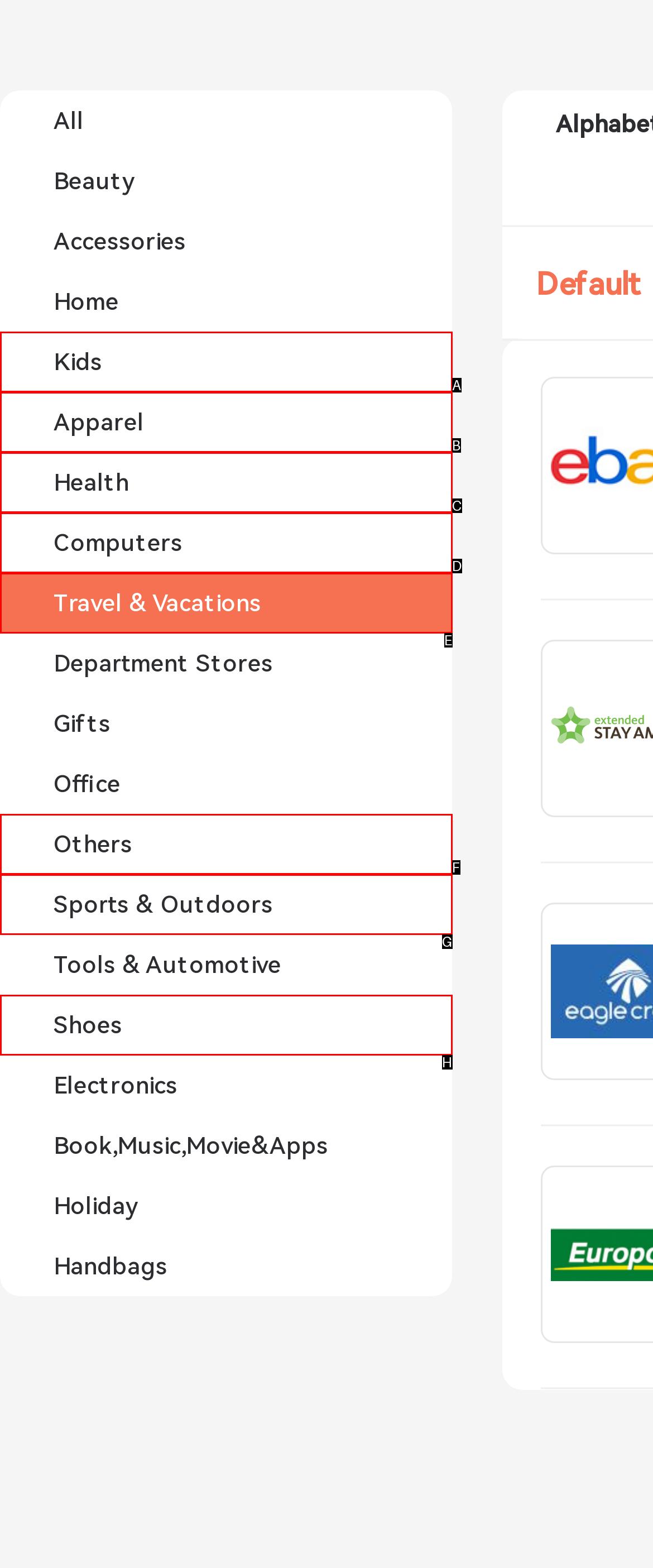From the options shown, which one fits the description: Sports & Outdoors? Respond with the appropriate letter.

G